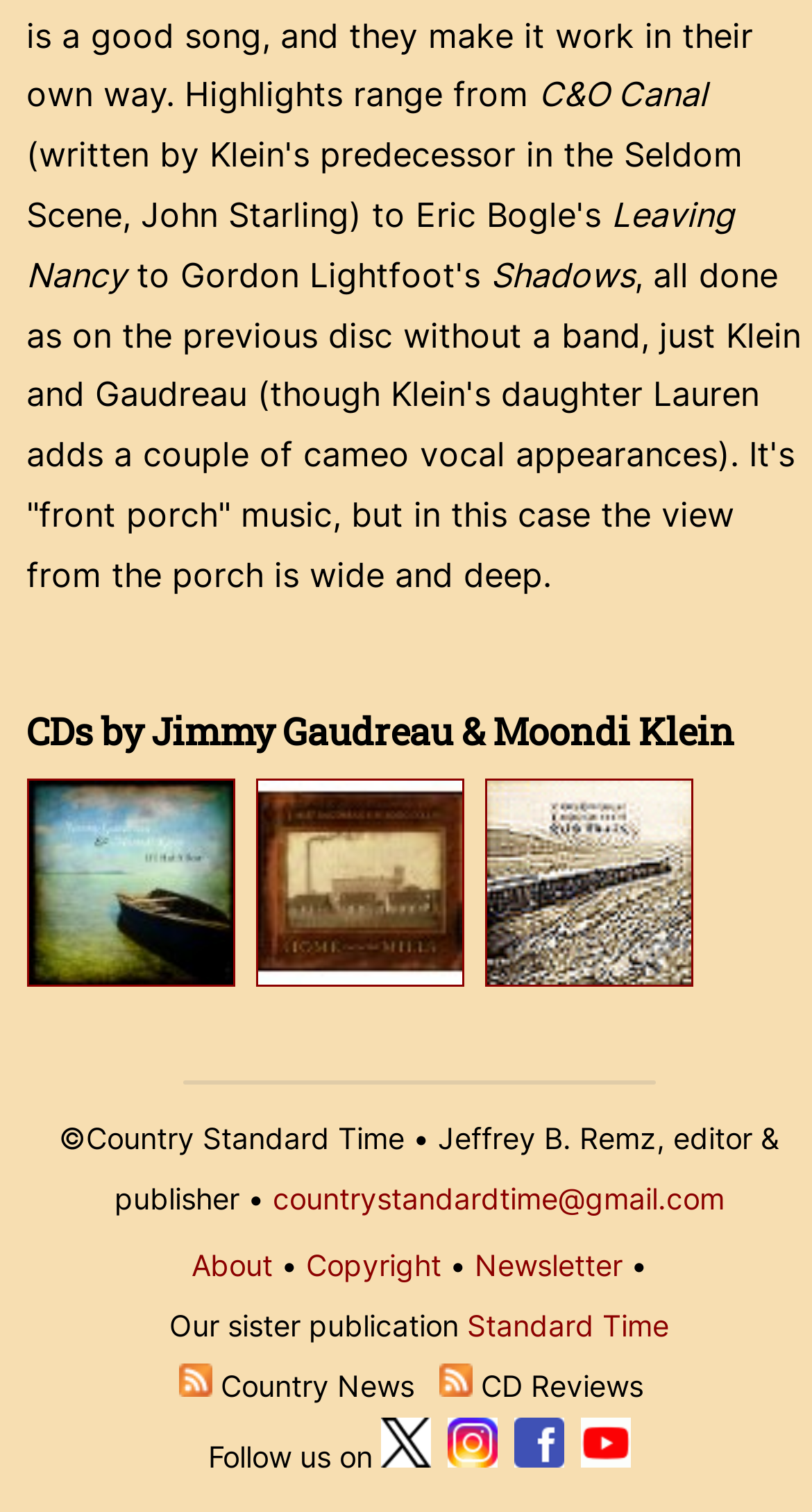How many social media platforms are listed for following?
Refer to the screenshot and answer in one word or phrase.

4